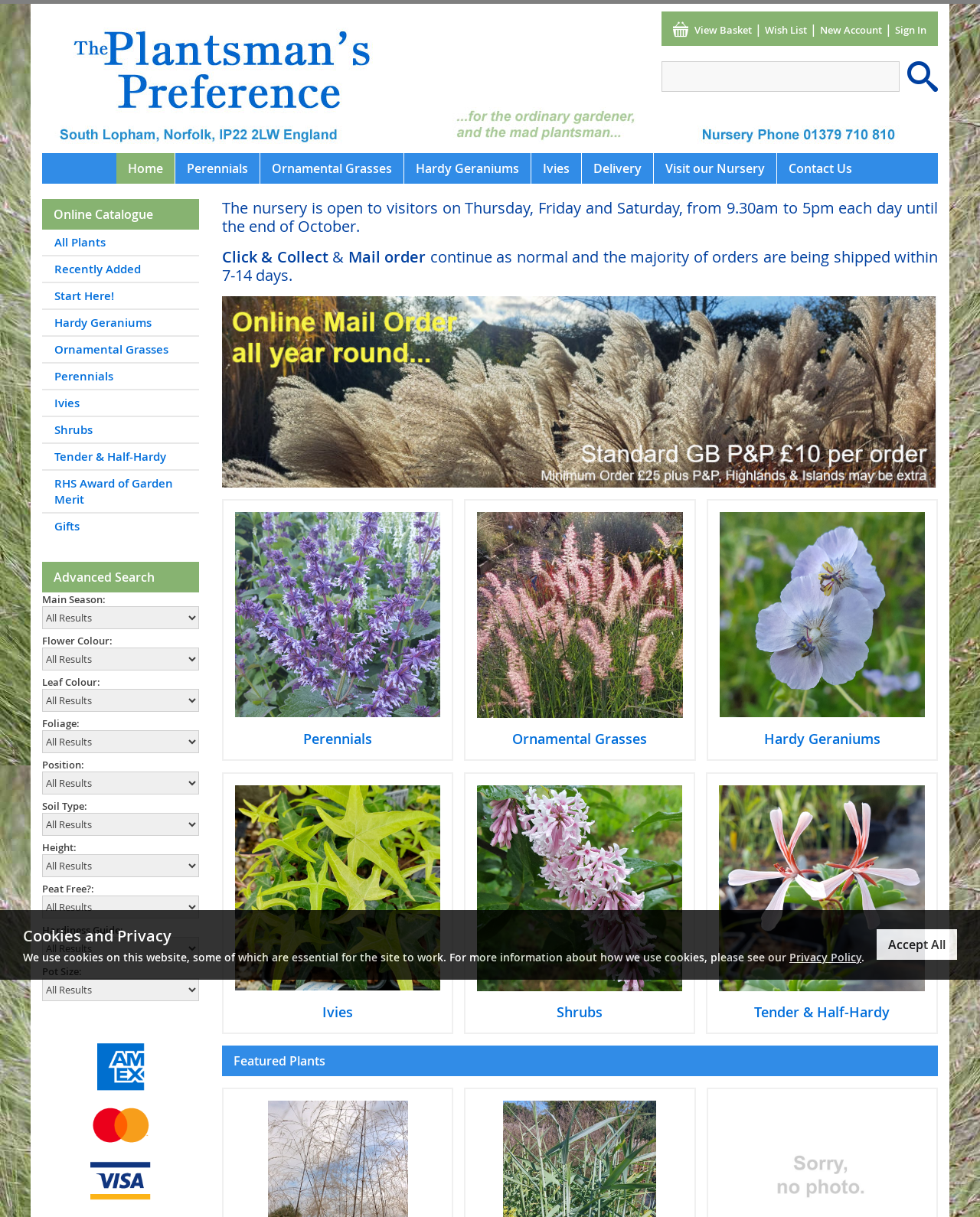What is the purpose of the 'Advanced Search' feature?
Please describe in detail the information shown in the image to answer the question.

The question can be answered by looking at the LayoutTableCell with the text 'Advanced Search' and the comboboxes below it, which suggests that the feature is used to filter search results based on various criteria such as flower colour, leaf colour, etc.